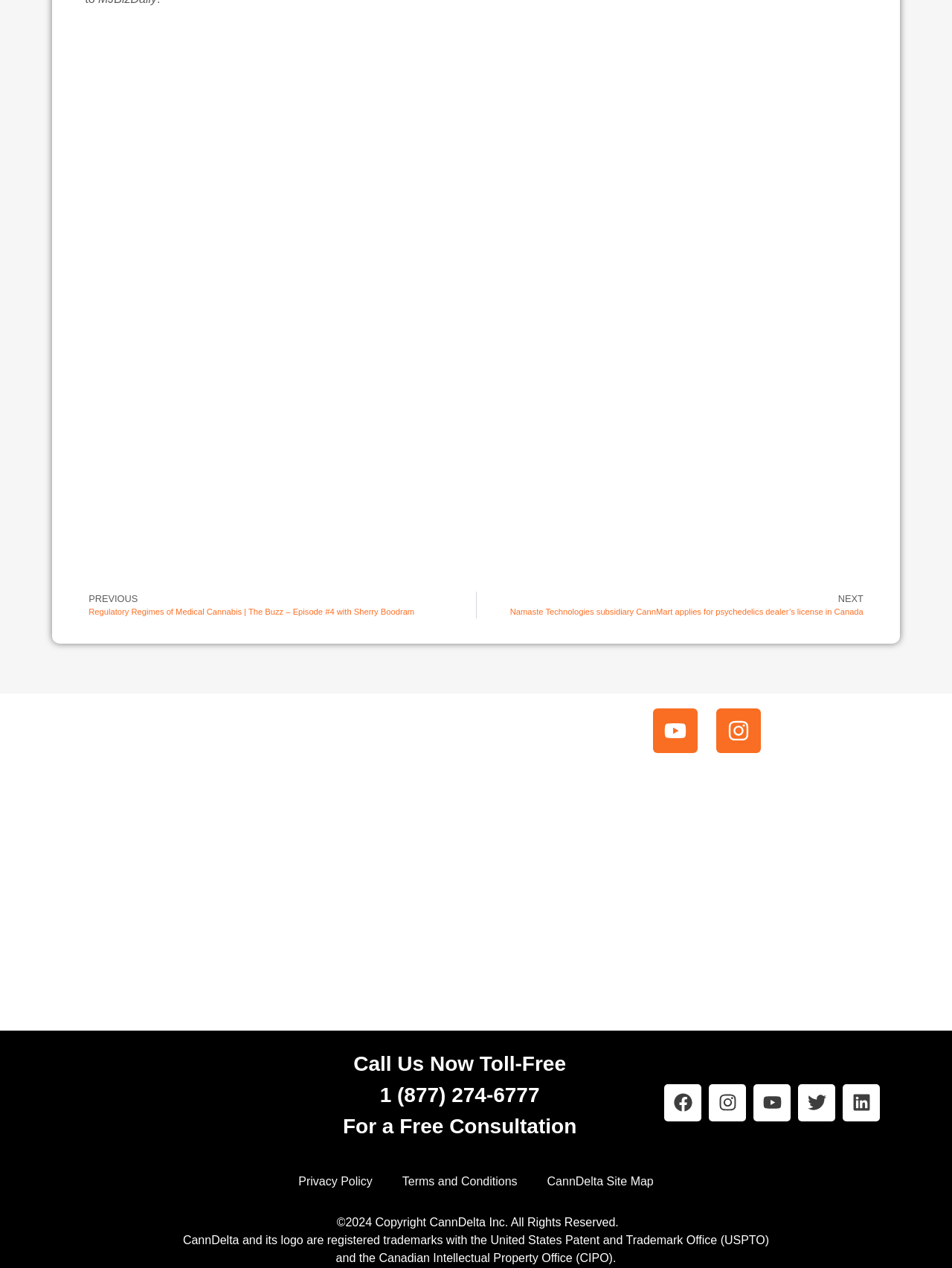Identify and provide the bounding box coordinates of the UI element described: "Twitter". The coordinates should be formatted as [left, top, right, bottom], with each number being a float between 0 and 1.

[0.838, 0.855, 0.877, 0.884]